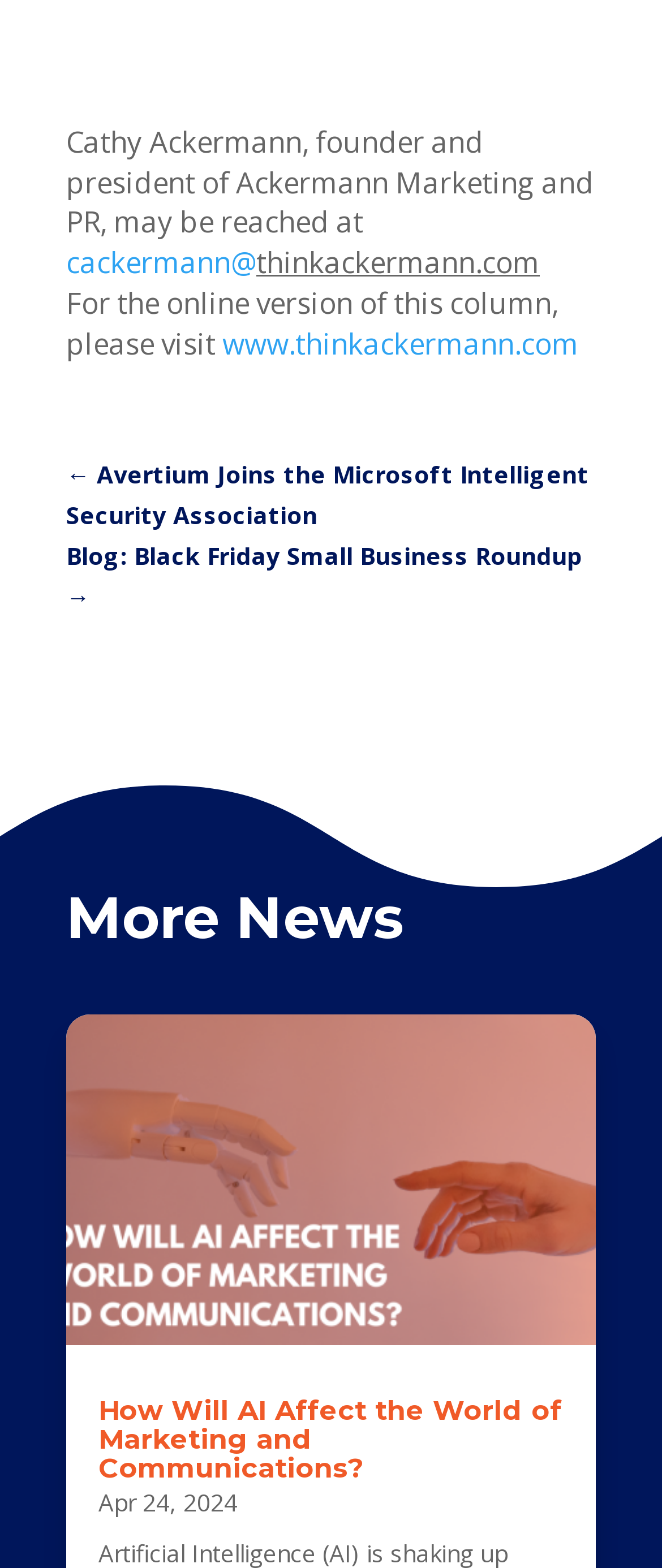Using the webpage screenshot and the element description cackermann@, determine the bounding box coordinates. Specify the coordinates in the format (top-left x, top-left y, bottom-right x, bottom-right y) with values ranging from 0 to 1.

[0.1, 0.155, 0.387, 0.18]